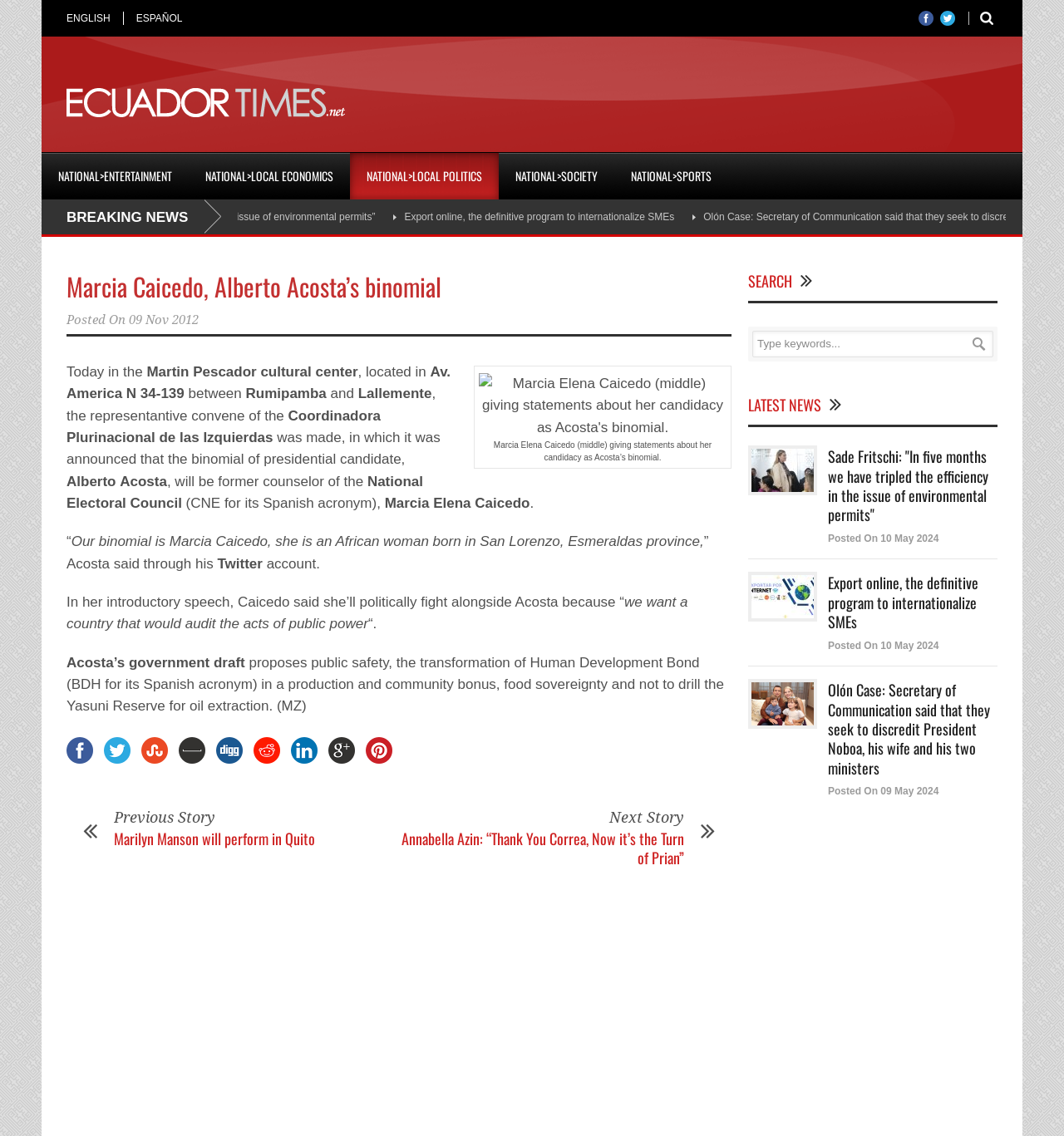Consider the image and give a detailed and elaborate answer to the question: 
What is the name of the program mentioned in the article?

The answer can be found in the article's content, where it is mentioned that 'Export online, the definitive program to internationalize SMEs'.